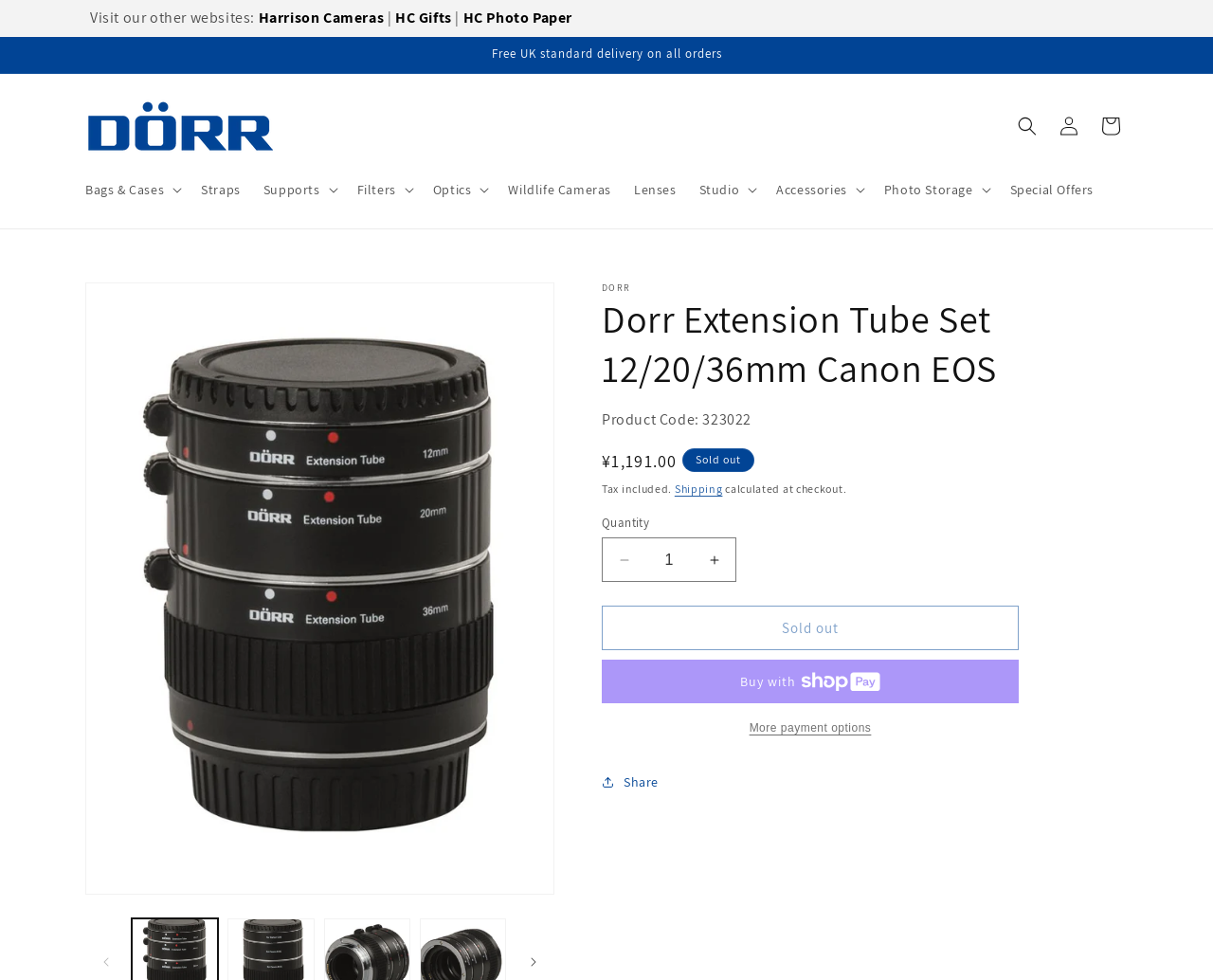Can you find the bounding box coordinates for the element to click on to achieve the instruction: "Visit Harrison Cameras website"?

[0.213, 0.008, 0.317, 0.028]